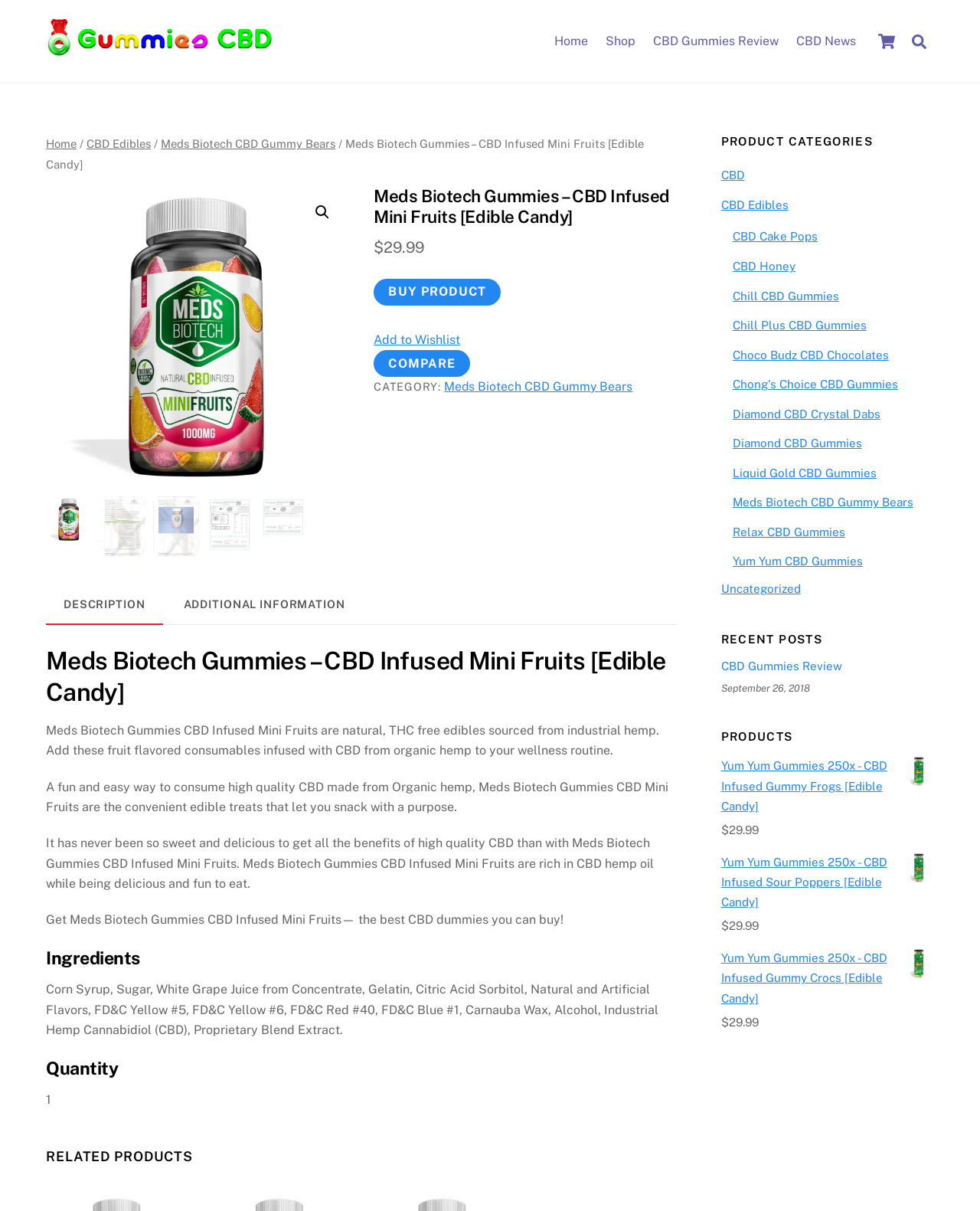What is the headline of the webpage?

Meds Biotech Gummies – CBD Infused Mini Fruits [Edible Candy]